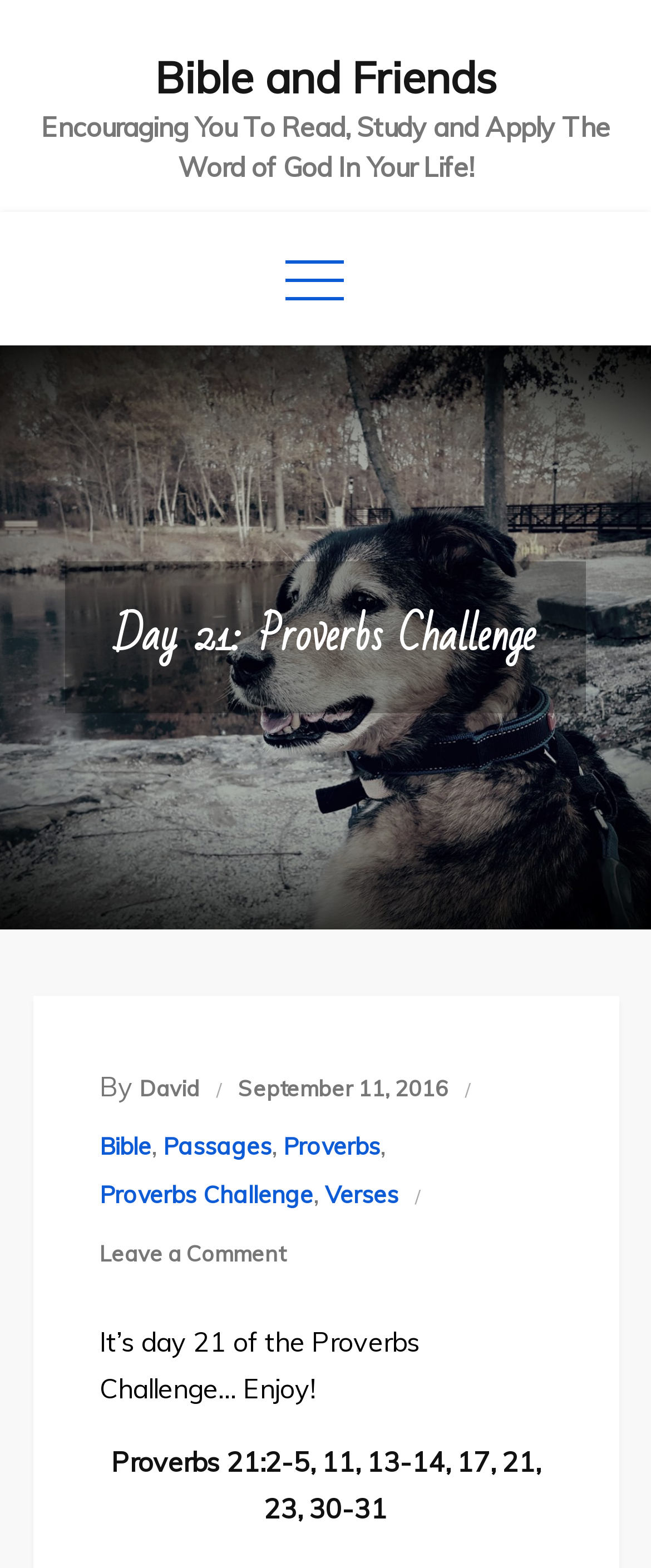What is the name of the author of the post?
Can you provide an in-depth and detailed response to the question?

The author's name is mentioned in the post as 'By David' which is located below the heading 'Day 21: Proverbs Challenge'.